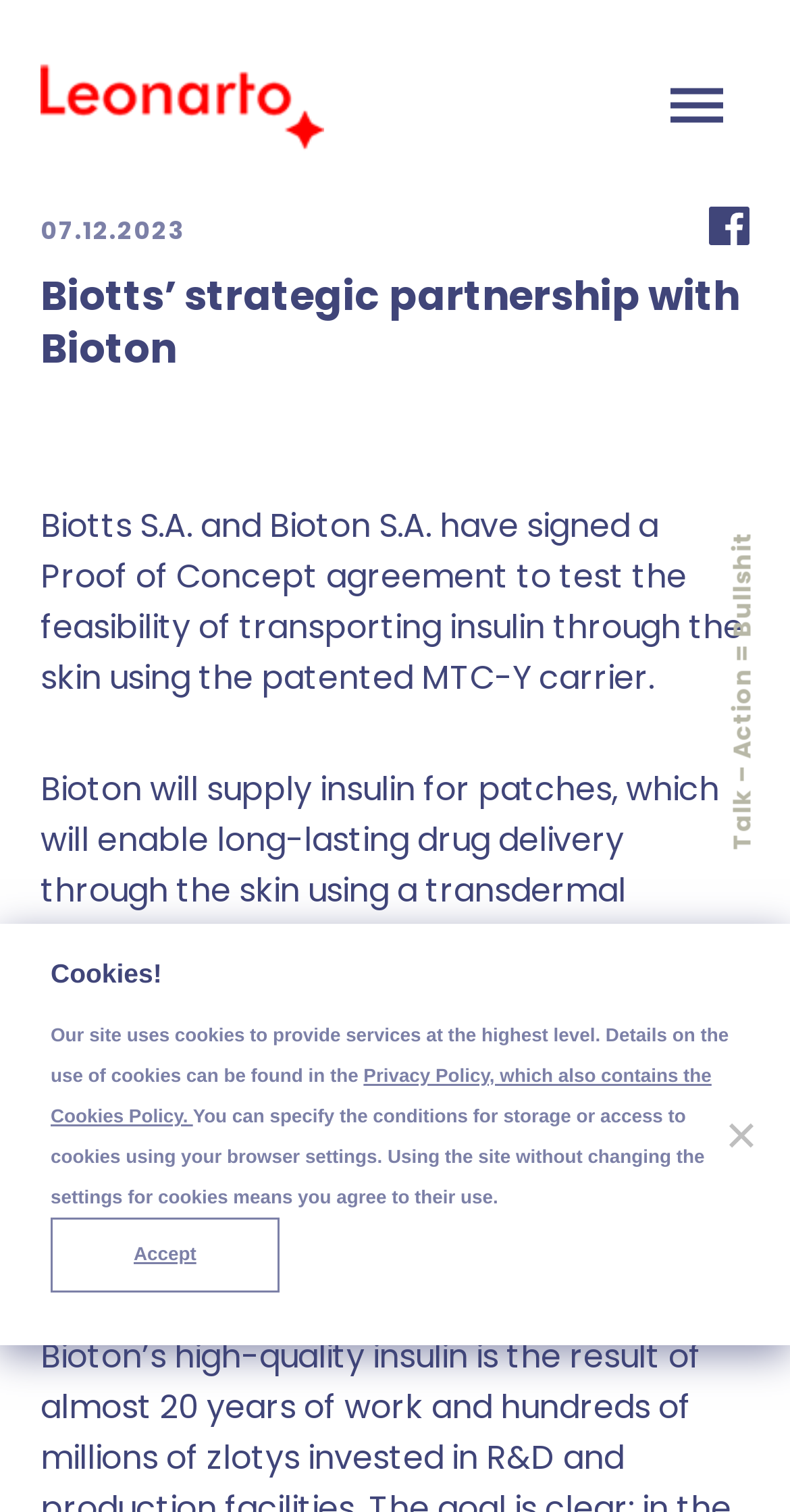Using the format (top-left x, top-left y, bottom-right x, bottom-right y), and given the element description, identify the bounding box coordinates within the screenshot: Accept

[0.064, 0.805, 0.354, 0.855]